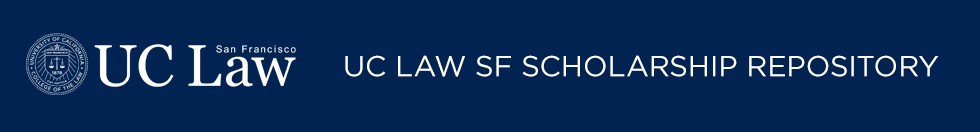What is the logo on the left incorporated with?
Use the information from the screenshot to give a comprehensive response to the question.

The logo on the left is incorporated with the seal of the University of California, which is a part of the design of the UC Law logo.